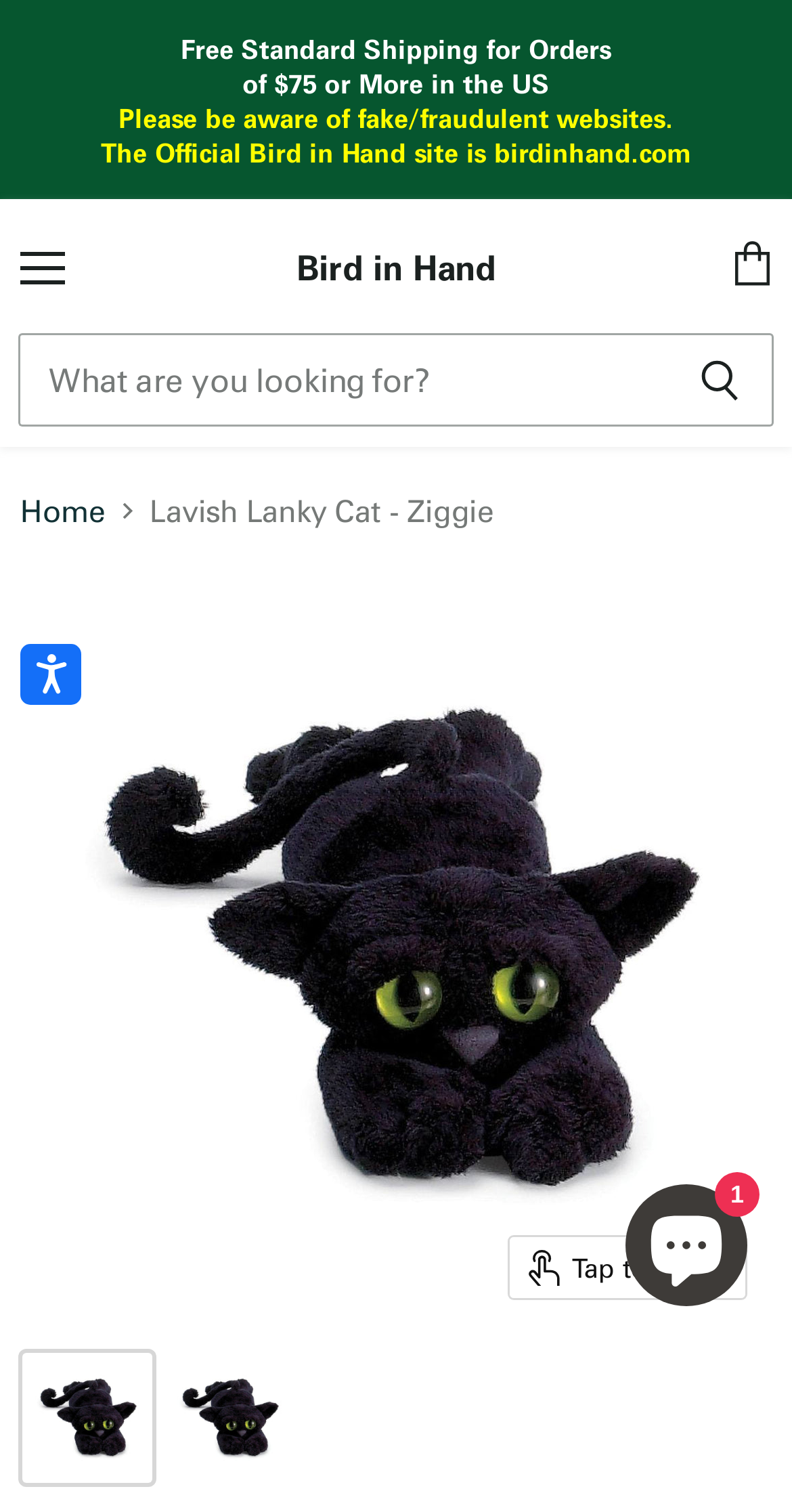What is the minimum order amount for free standard shipping?
Please provide a detailed answer to the question.

The minimum order amount for free standard shipping can be found in the static text section, where it is written as 'Free Standard Shipping for Orders of $75 or More in the US'.